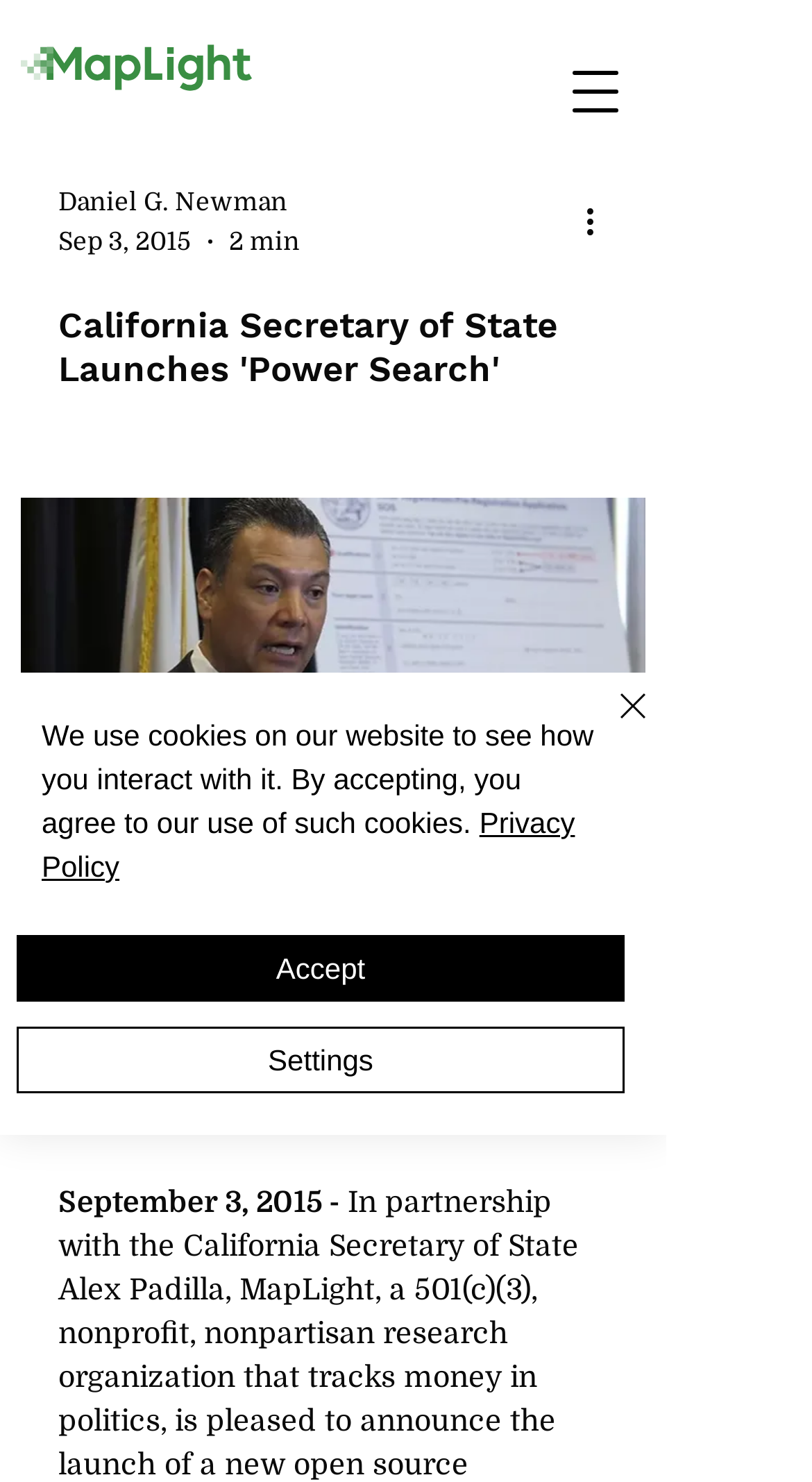Locate the bounding box of the UI element described in the following text: "Technology for Democracy".

[0.059, 0.067, 0.433, 0.087]